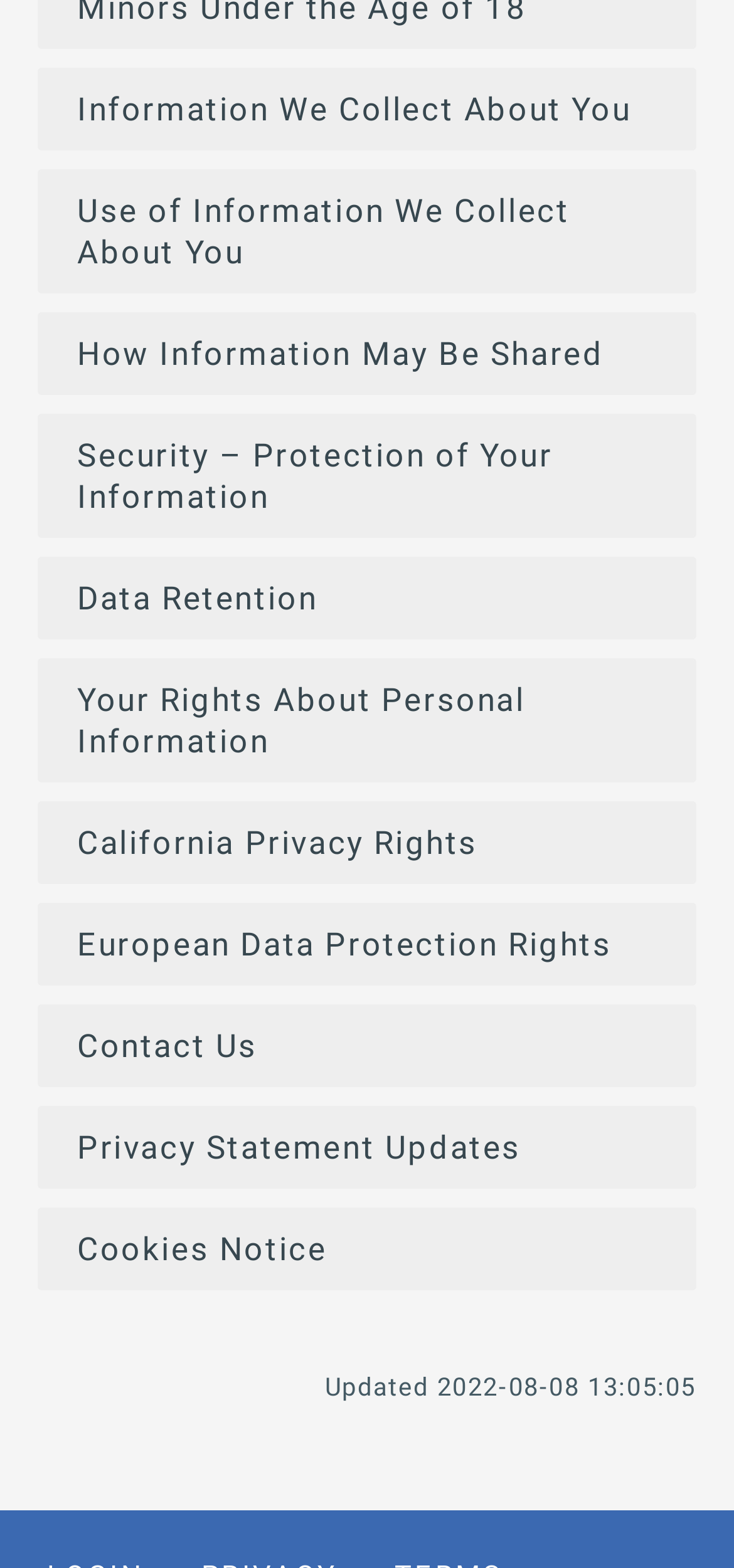Please find the bounding box coordinates for the clickable element needed to perform this instruction: "Check updates to the privacy statement".

[0.051, 0.705, 0.949, 0.758]